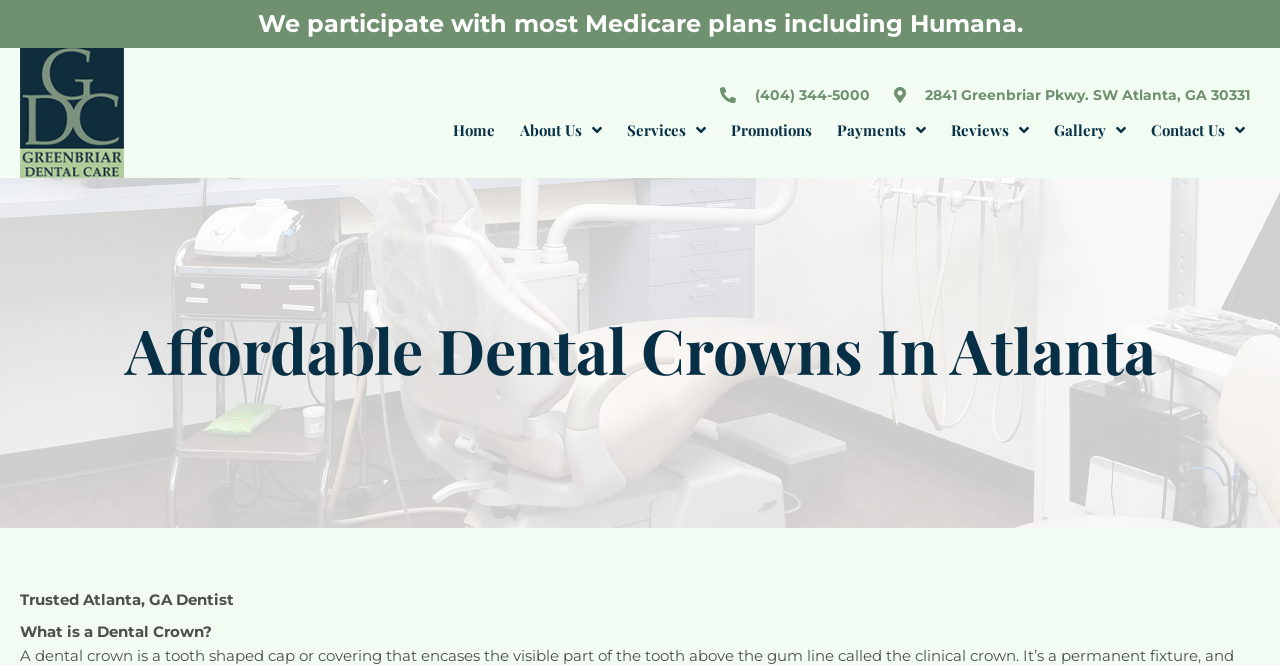Determine the coordinates of the bounding box that should be clicked to complete the instruction: "Click the GDC Logo". The coordinates should be represented by four float numbers between 0 and 1: [left, top, right, bottom].

[0.016, 0.073, 0.096, 0.268]